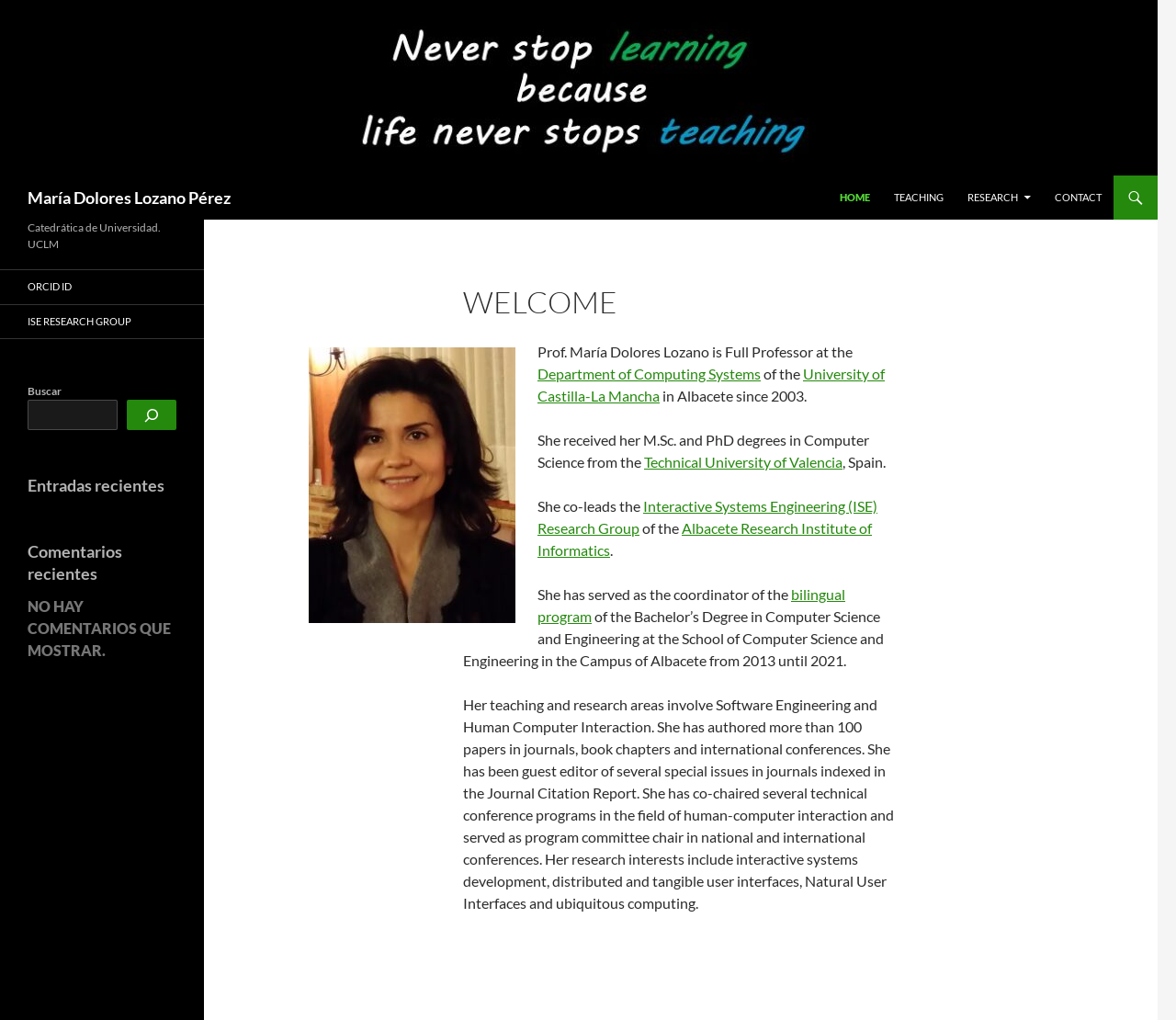Pinpoint the bounding box coordinates of the element to be clicked to execute the instruction: "view Our Company".

None